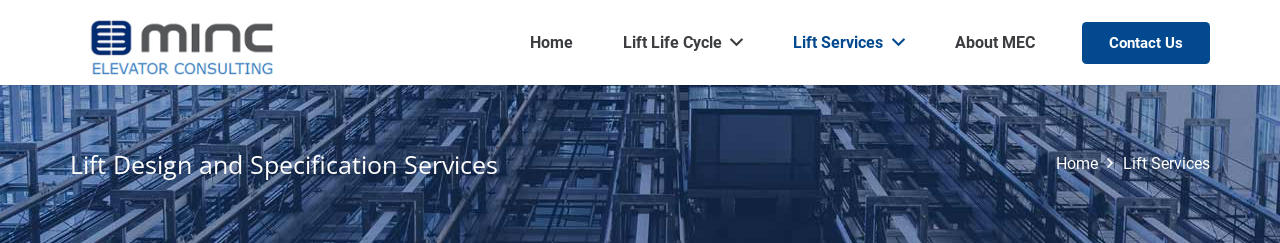How many navigation links are below the logo?
Give a single word or phrase answer based on the content of the image.

Four